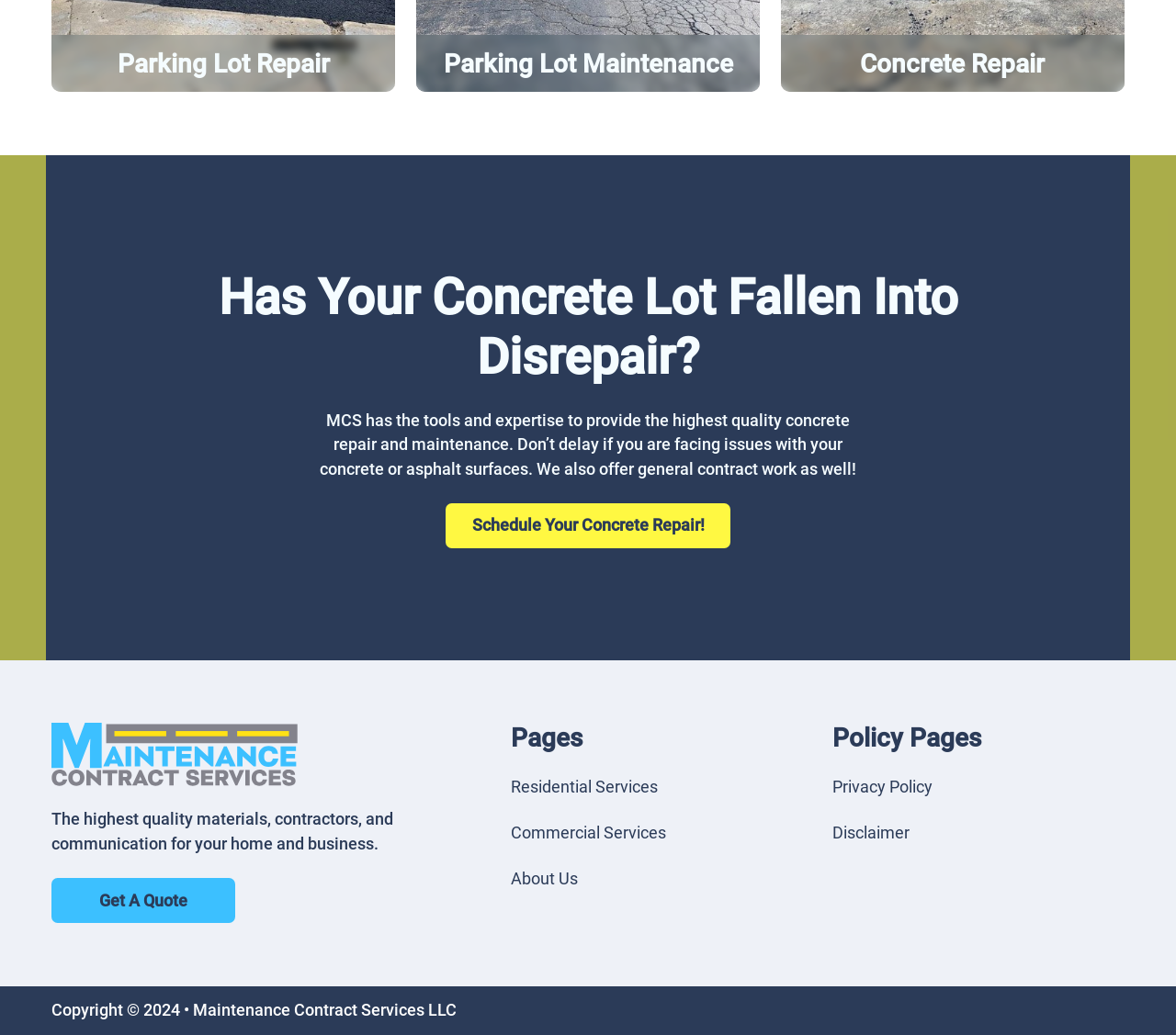Please identify the bounding box coordinates of the area that needs to be clicked to follow this instruction: "Get a quote".

[0.044, 0.849, 0.2, 0.892]